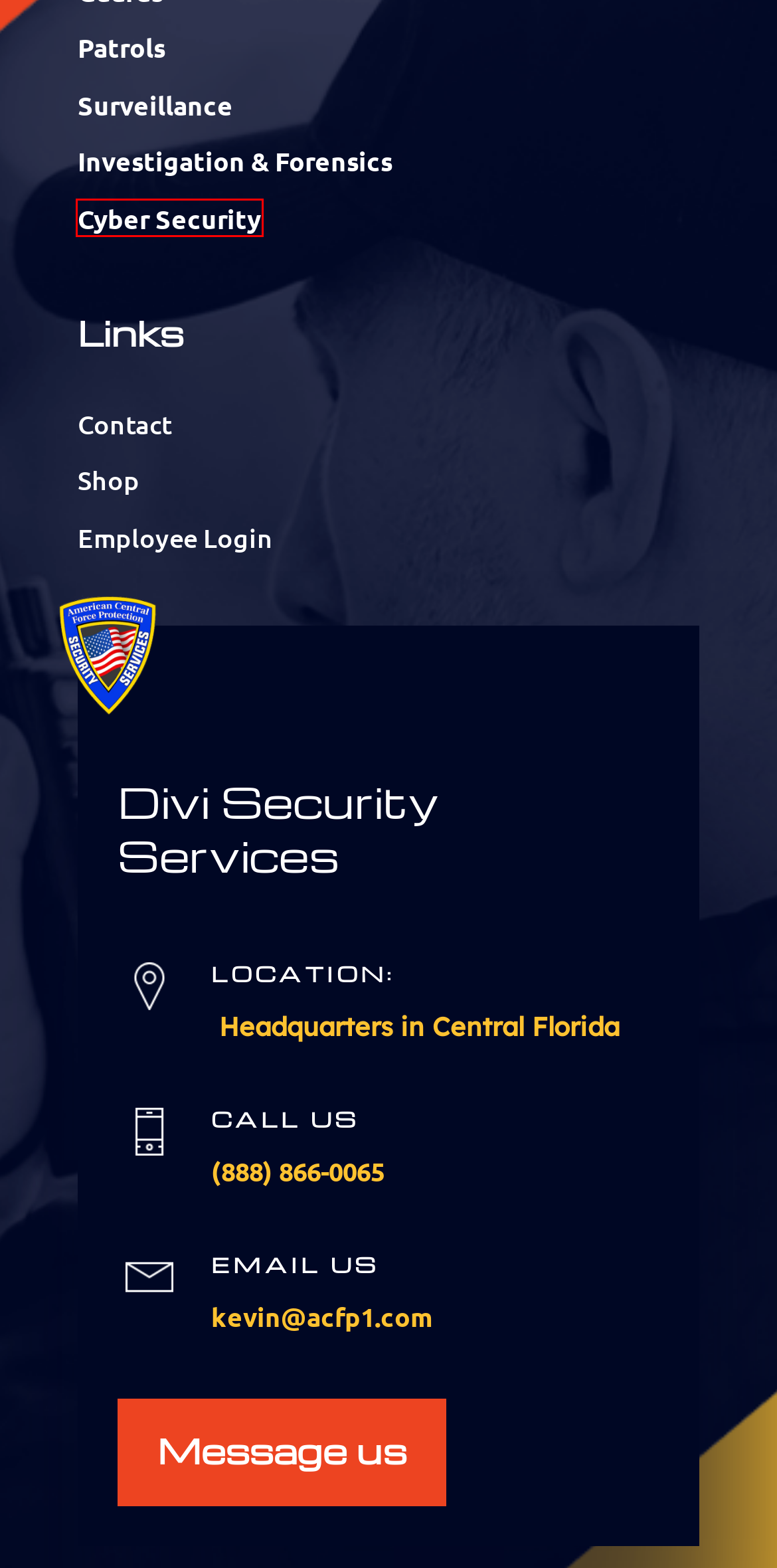Given a screenshot of a webpage with a red bounding box, please pick the webpage description that best fits the new webpage after clicking the element inside the bounding box. Here are the candidates:
A. Patrol - American Central Force Protection LLC
B. American Central Force Protection LLC
C. Surveillance - American Central Force Protection LLC
D. Investigation & Forensics - American Central Force Protection LLC
E. Blog Tool, Publishing Platform, and CMS – WordPress.org
F. Shop - American Central Force Protection LLC
G. Guards - American Central Force Protection LLC
H. Cyber Security - American Central Force Protection LLC

H